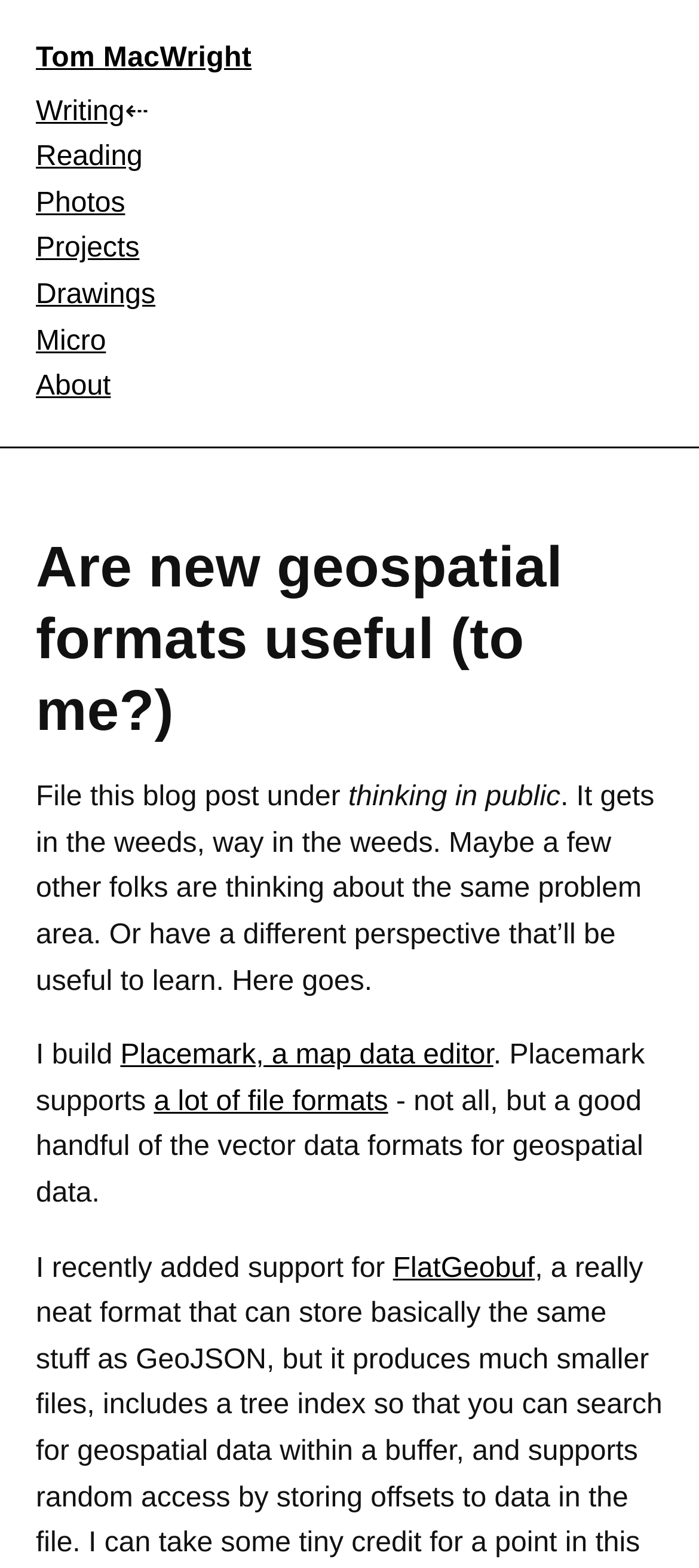Please identify the bounding box coordinates of the element that needs to be clicked to perform the following instruction: "explore FlatGeobuf".

[0.562, 0.799, 0.765, 0.818]